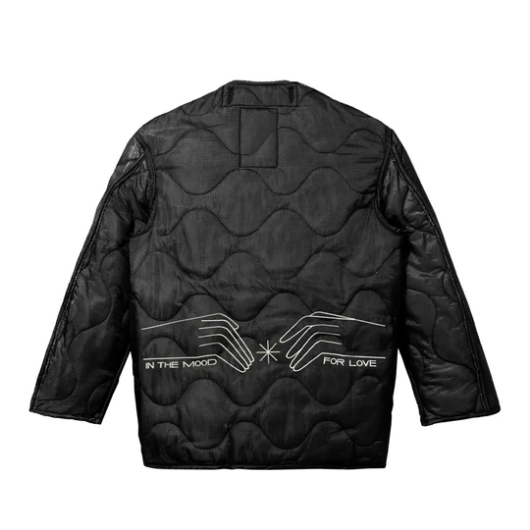What is the theme of the collection that the jacket is part of?
Answer the question with a single word or phrase derived from the image.

Connection and nostalgia